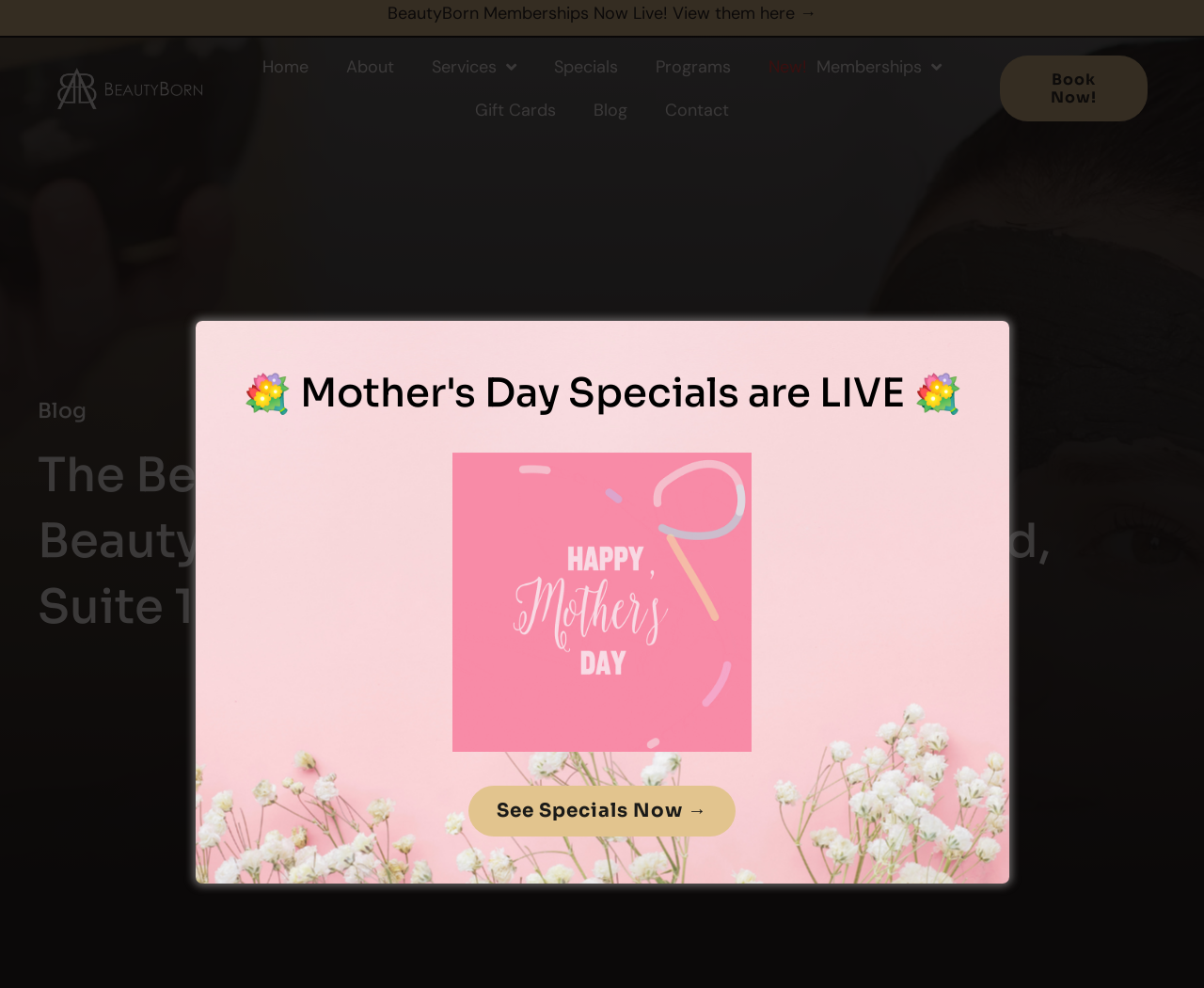How many main navigation links are on the webpage?
Use the screenshot to answer the question with a single word or phrase.

7